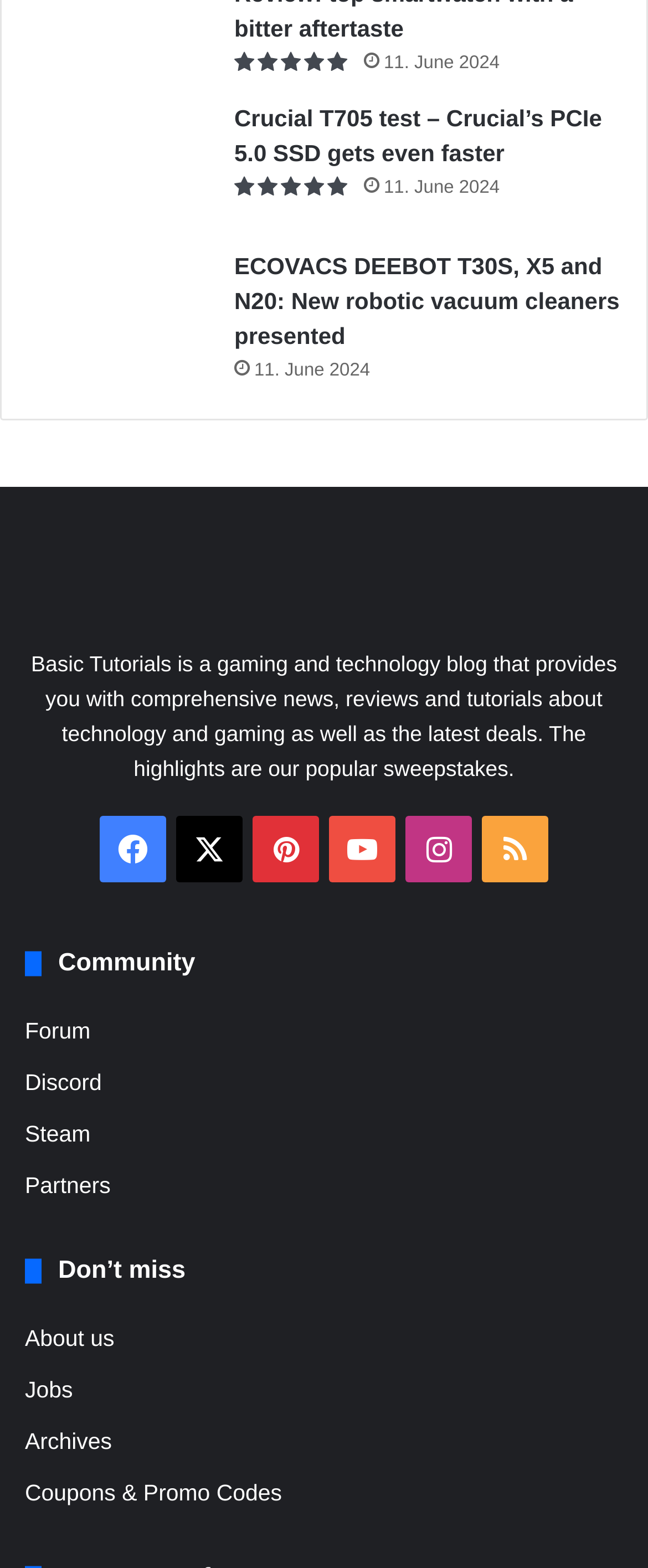What is the date of the latest article?
Can you provide an in-depth and detailed response to the question?

I found the date '11. June 2024' repeated multiple times on the webpage, which suggests that it is the date of the latest article.